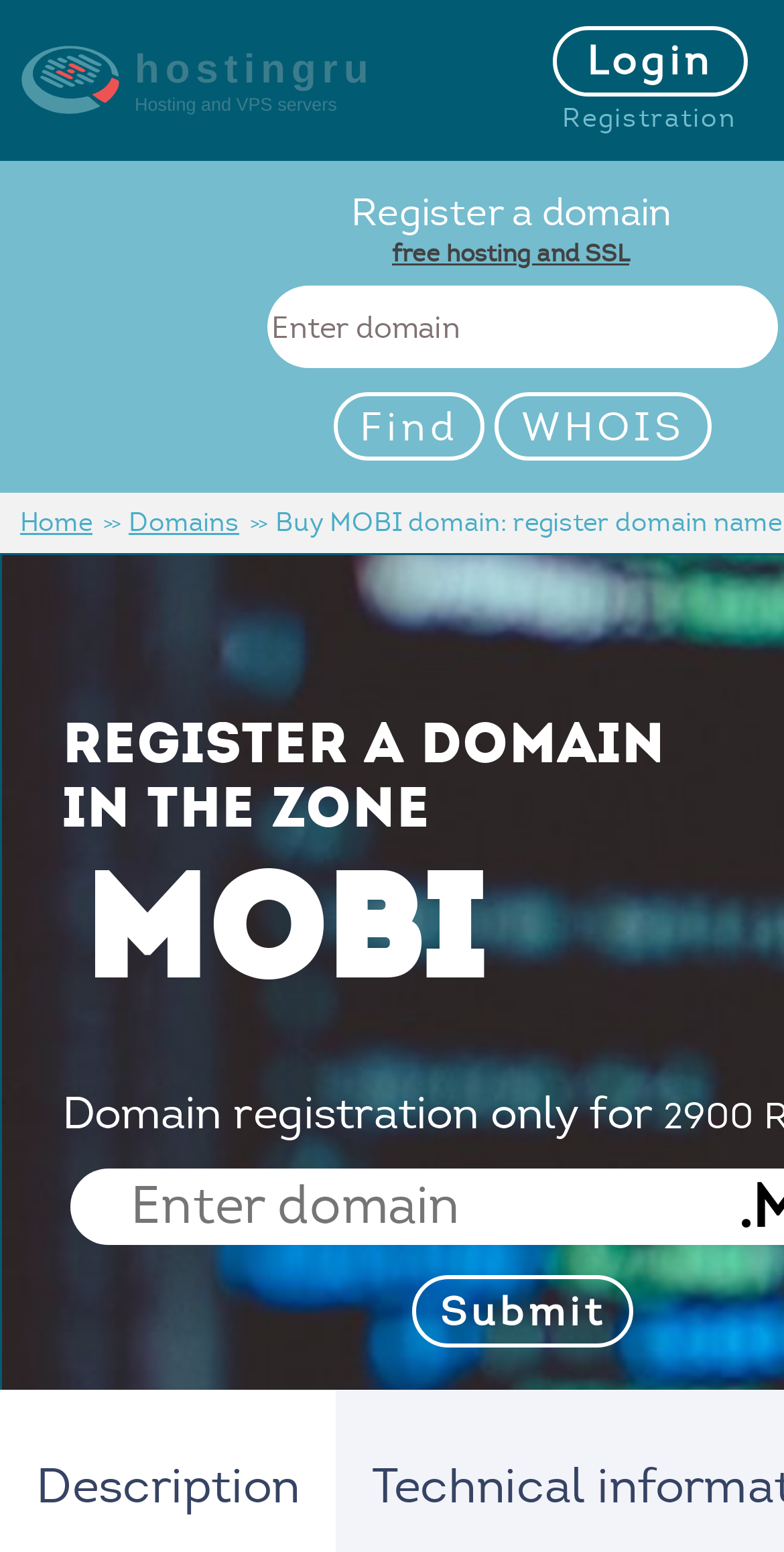Please identify the bounding box coordinates of the element that needs to be clicked to perform the following instruction: "login to the account".

[0.705, 0.017, 0.953, 0.062]